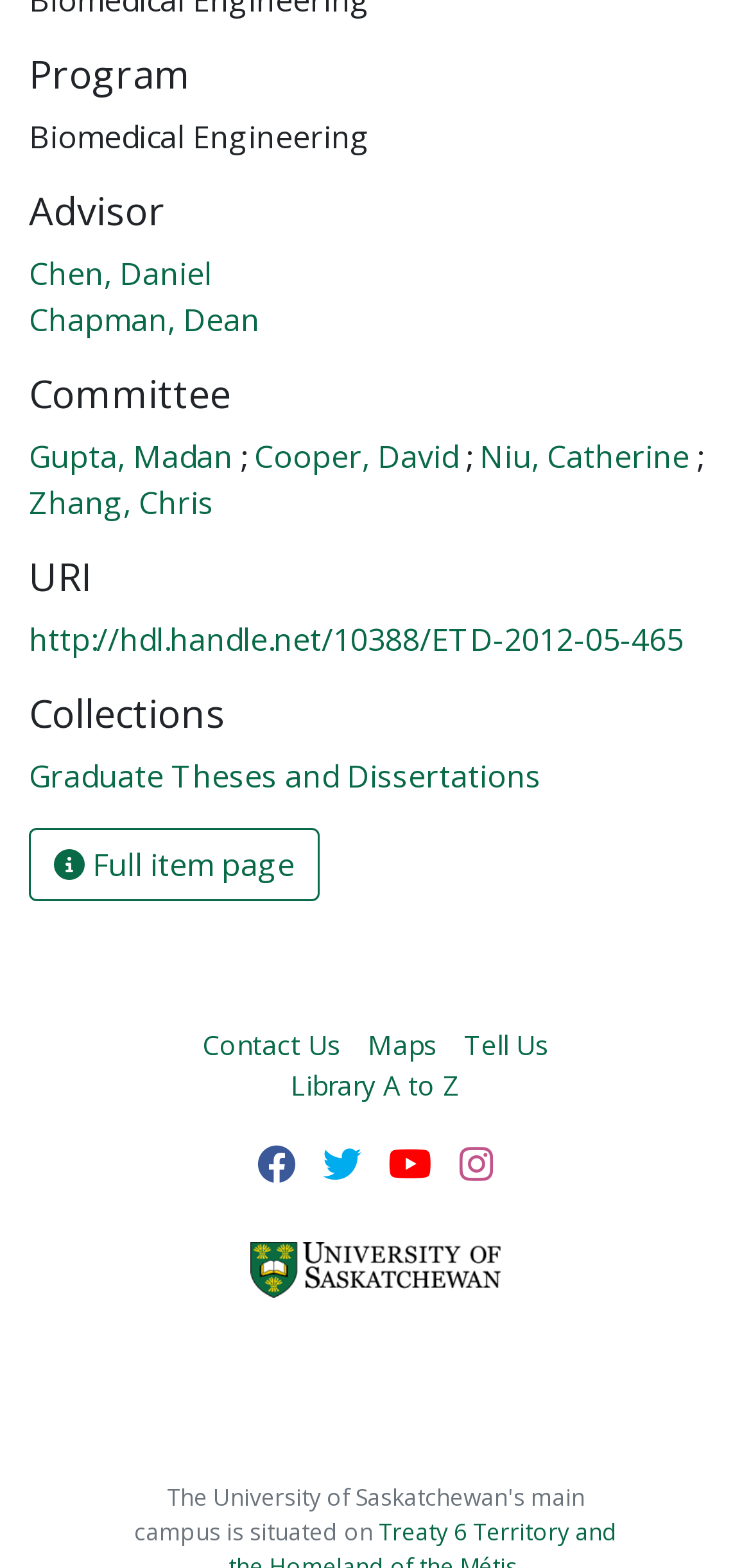Please find the bounding box coordinates of the element's region to be clicked to carry out this instruction: "View advisor information".

[0.038, 0.161, 0.282, 0.188]